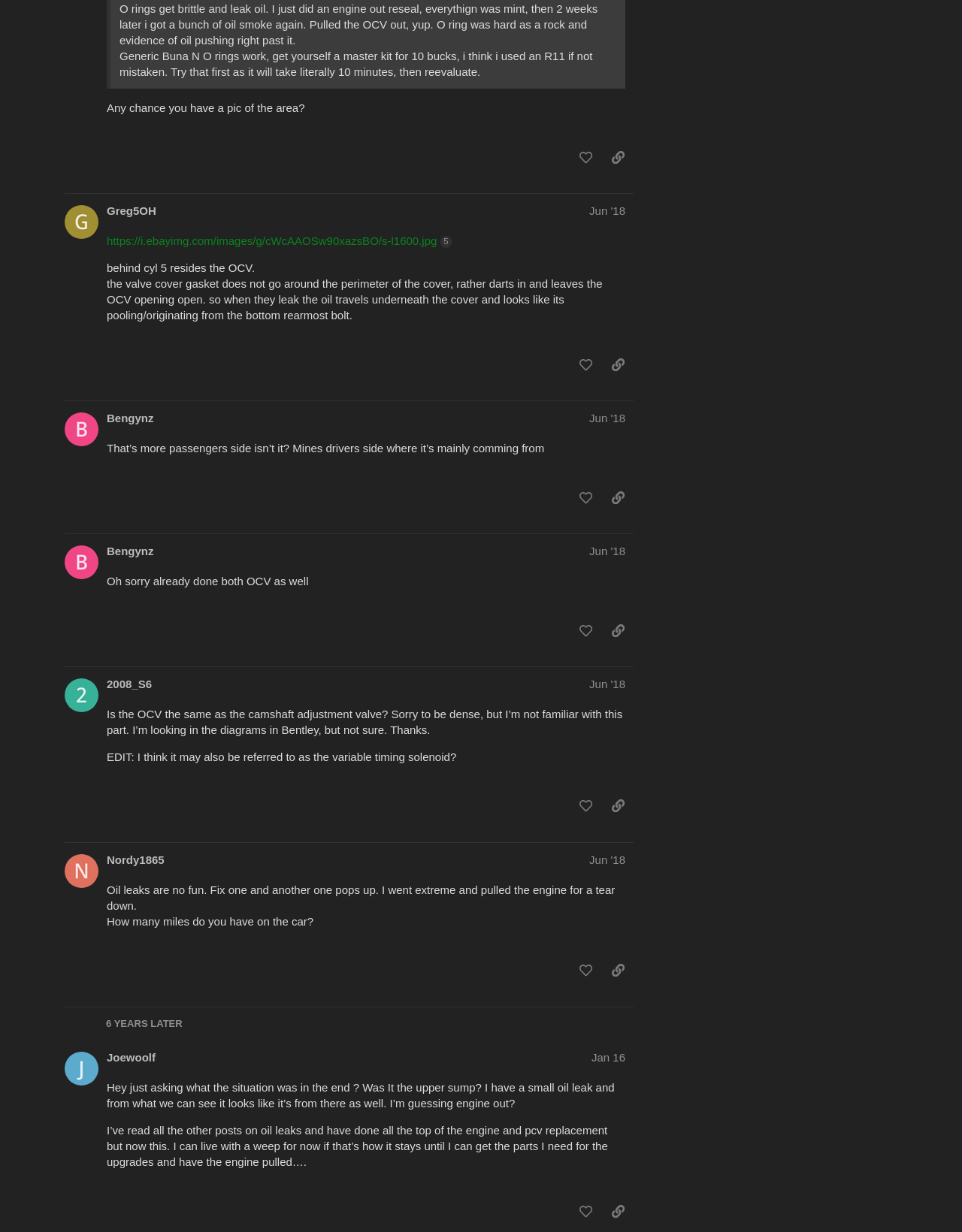How many articles are on this webpage?
Using the image as a reference, answer the question with a short word or phrase.

6